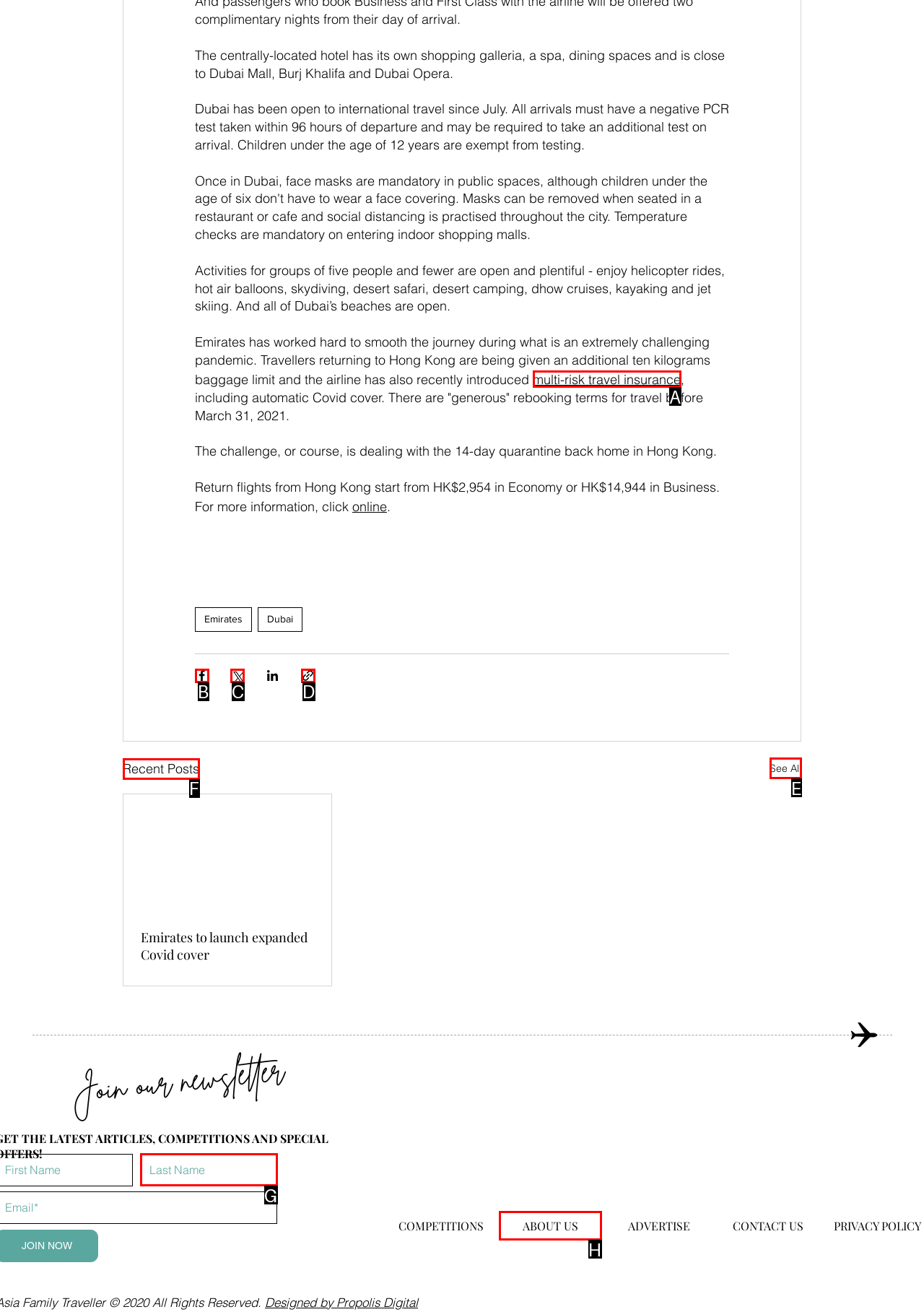Select the appropriate HTML element to click on to finish the task: Check out 'Recent Posts'.
Answer with the letter corresponding to the selected option.

F